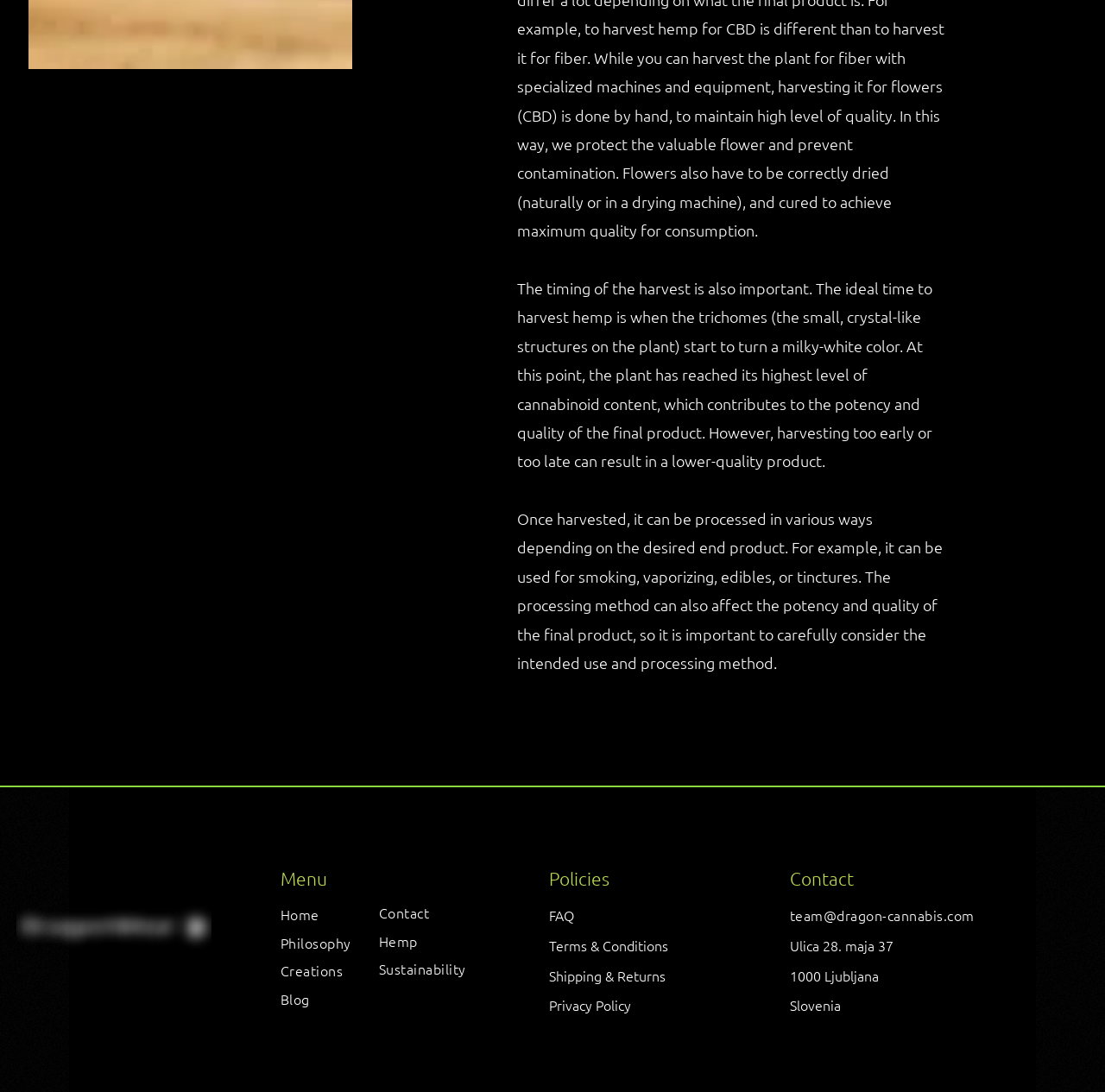With reference to the image, please provide a detailed answer to the following question: What is the name of the company?

The logo at the top of the page is labeled as 'dragonwear logo', which suggests that the company name is DragonWear.